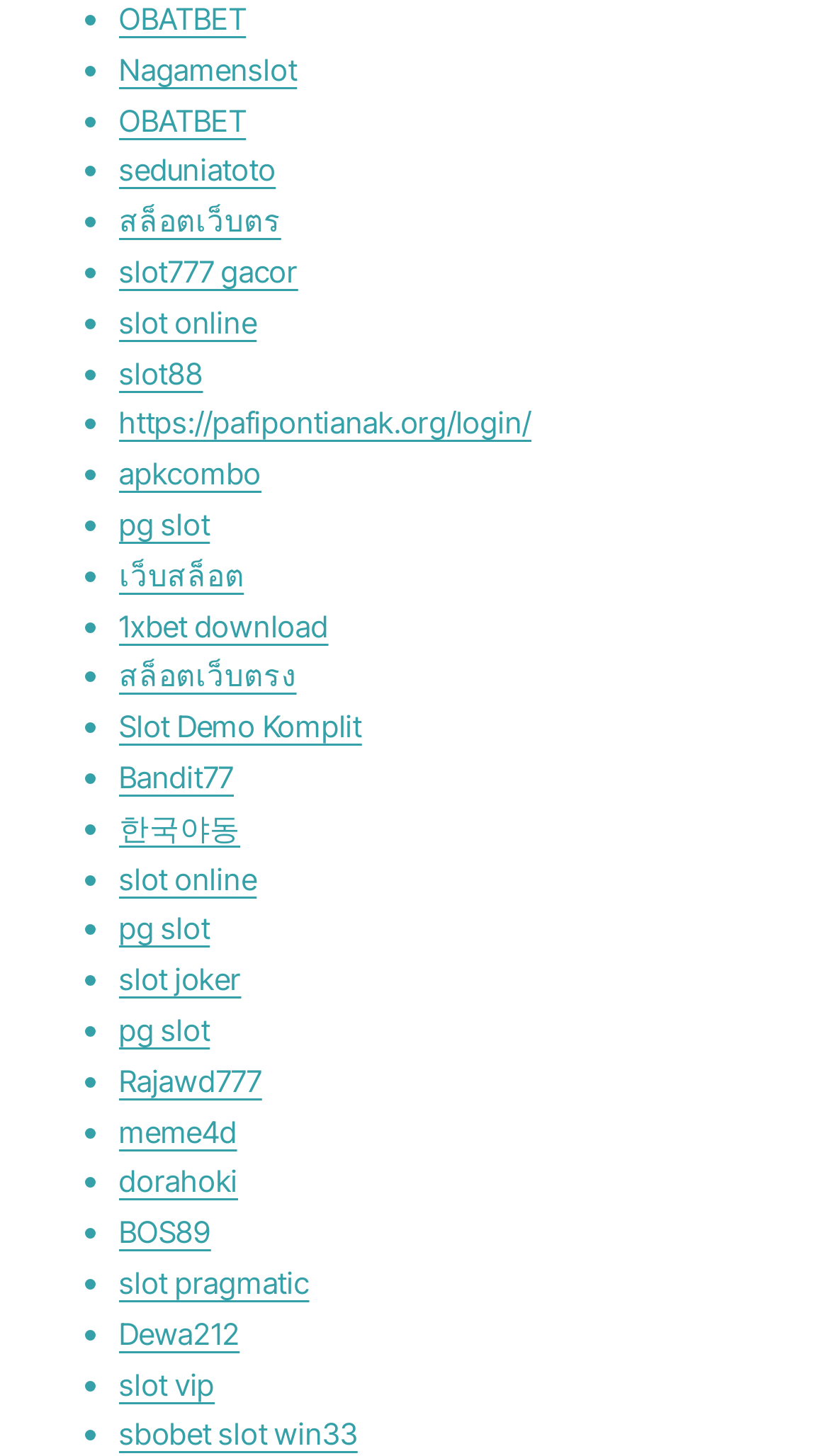Please locate the clickable area by providing the bounding box coordinates to follow this instruction: "Open pg slot website".

[0.144, 0.347, 0.253, 0.372]